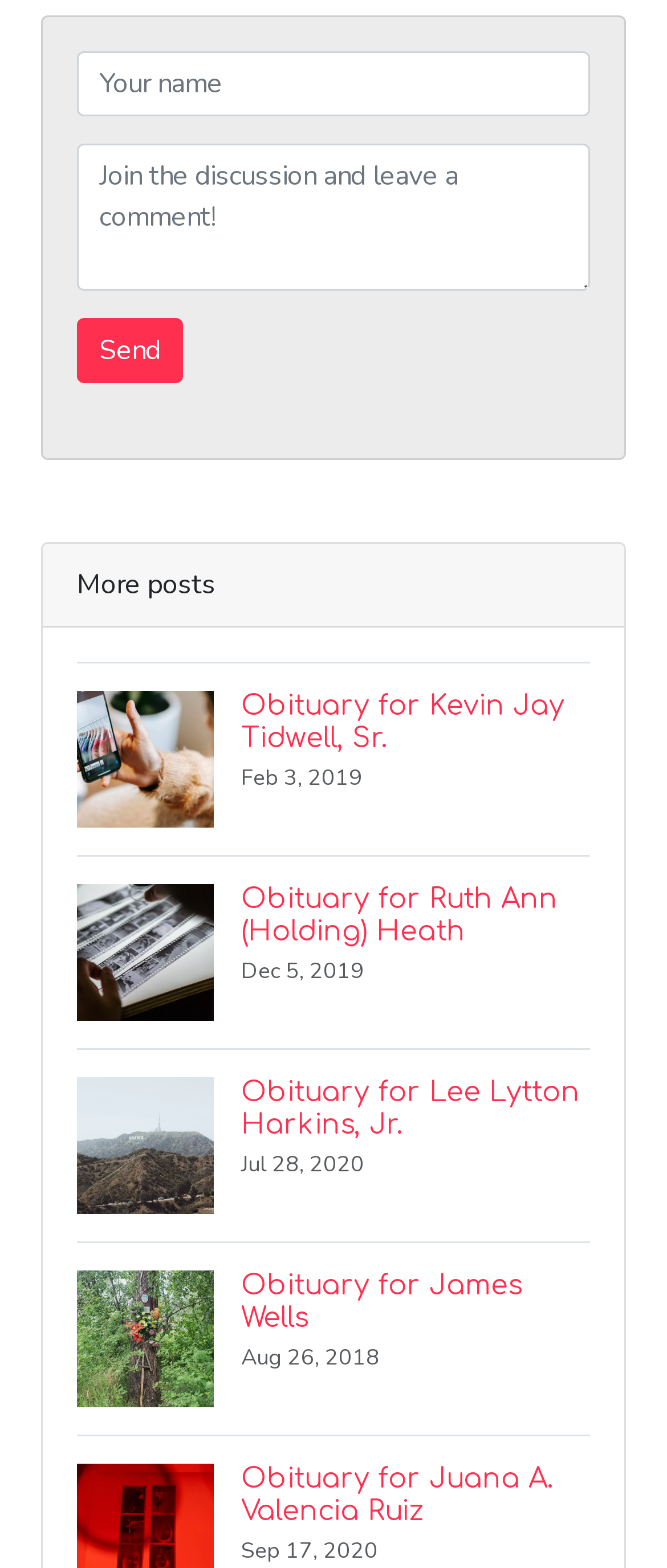What is the topic of the webpage?
Can you give a detailed and elaborate answer to the question?

The webpage contains multiple links with the word 'Obituary' in their text, and each link appears to be a separate obituary notice, suggesting that the topic of the webpage is obituaries.